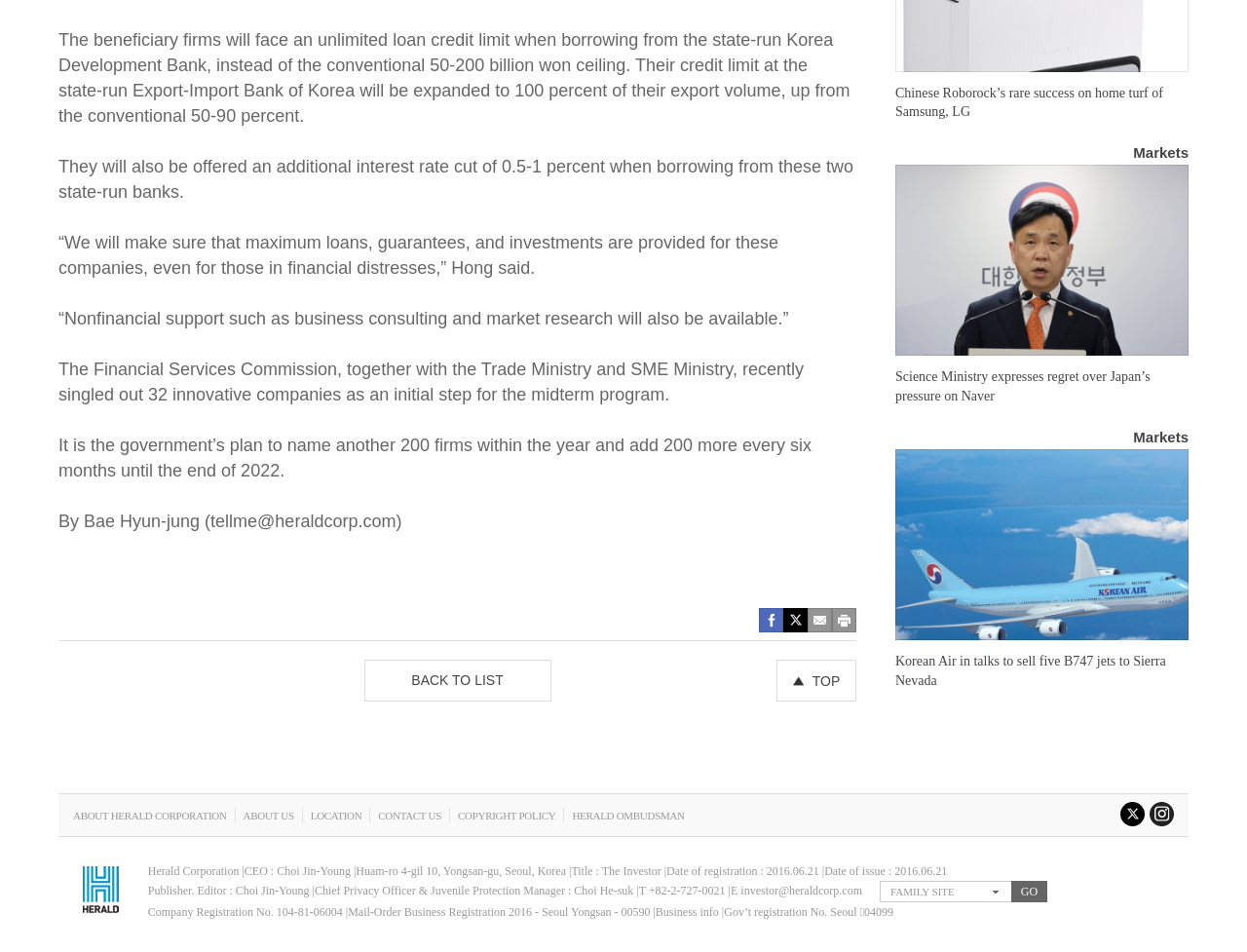Consider the image and give a detailed and elaborate answer to the question: 
What social media platforms are available for sharing?

I found the social media links at the bottom of the webpage, which include Facebook, SMS, and Print options for sharing the article.